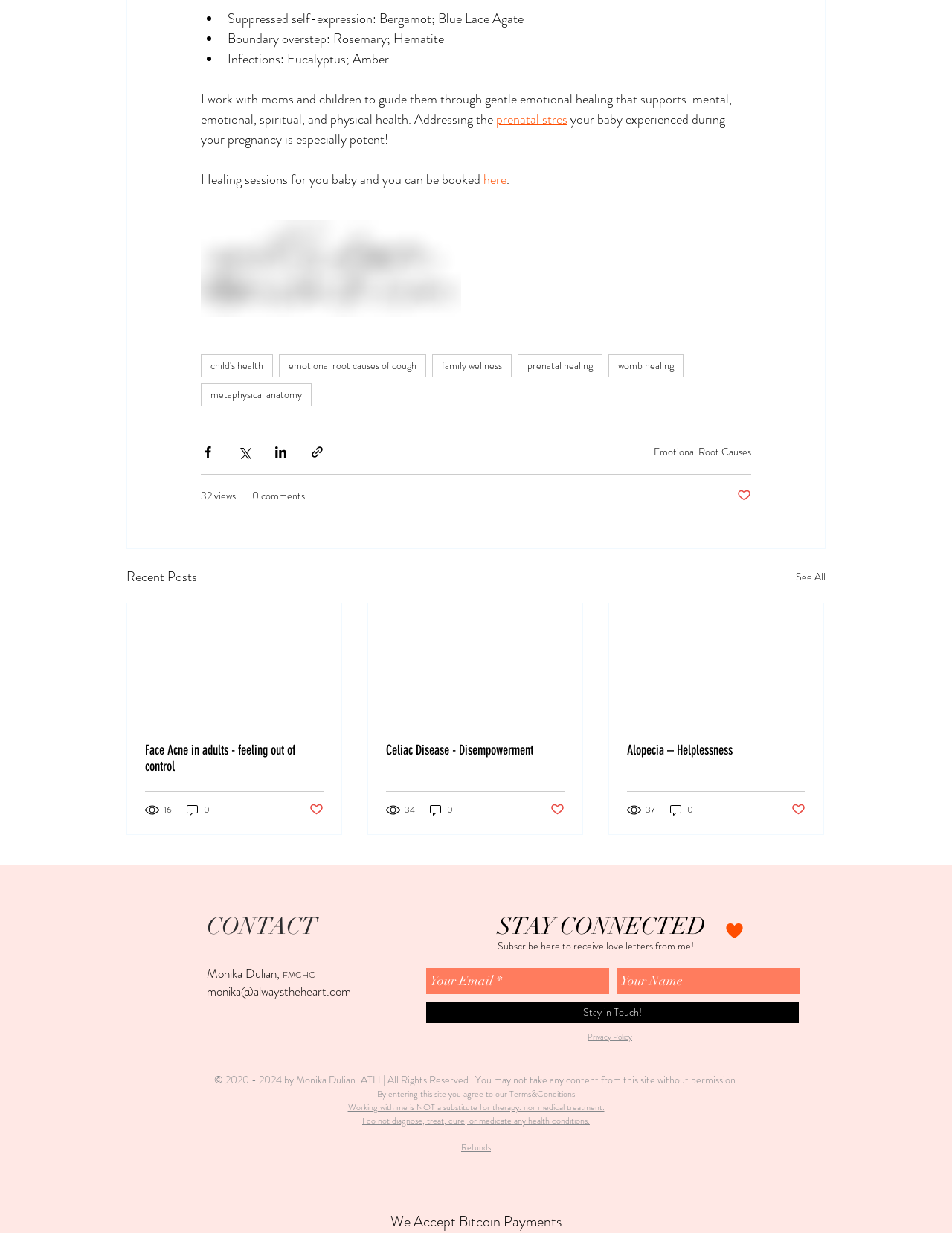Locate the bounding box coordinates of the element that should be clicked to execute the following instruction: "Read the article about Face Acne in adults".

[0.152, 0.602, 0.34, 0.628]